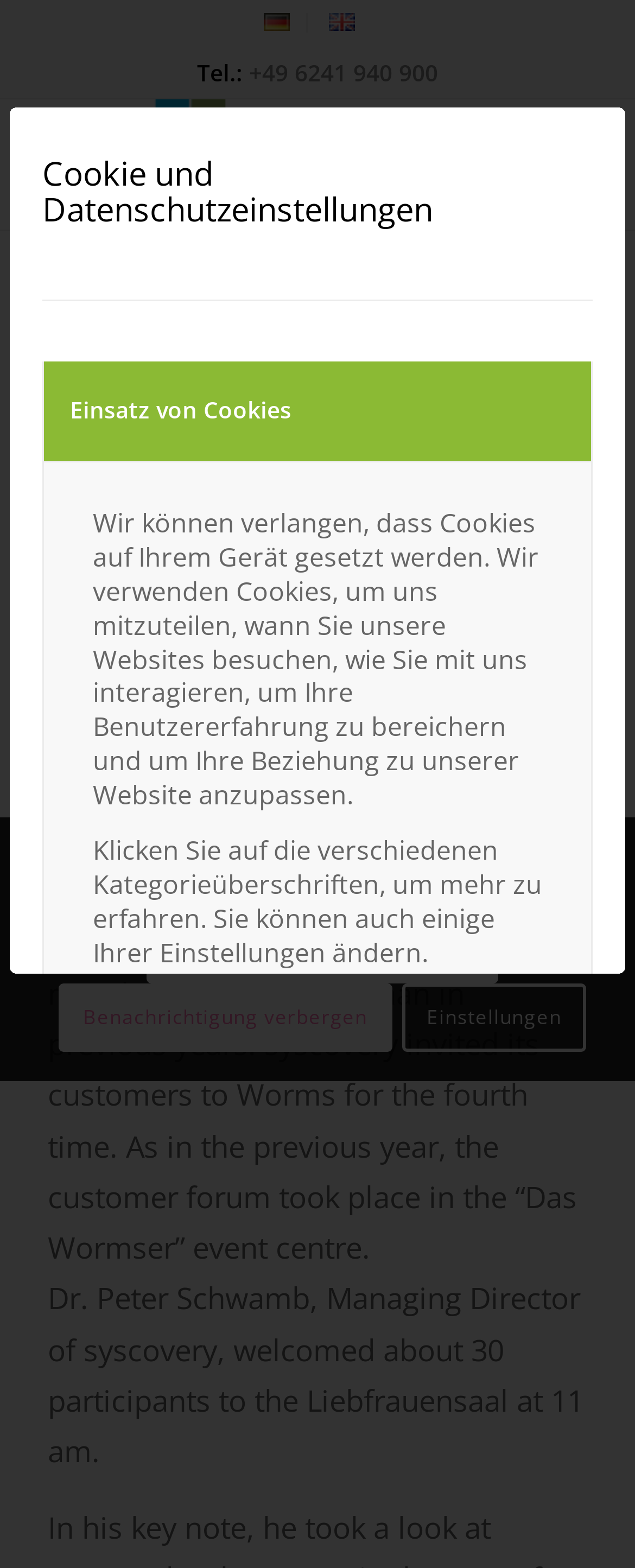Provide the bounding box coordinates for the UI element that is described as: "Einsatz von Cookies".

[0.069, 0.231, 0.931, 0.295]